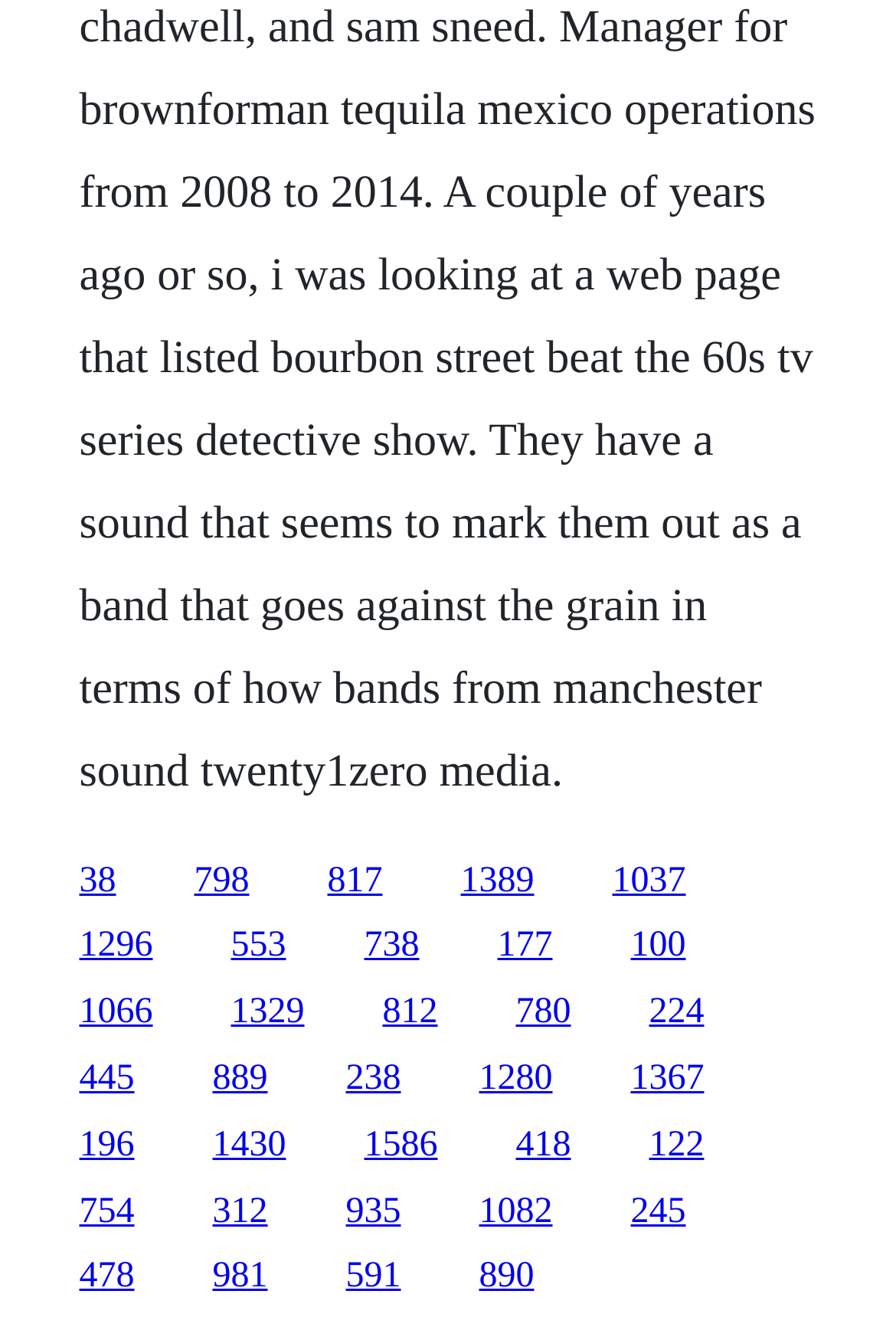Please provide the bounding box coordinate of the region that matches the element description: 553. Coordinates should be in the format (top-left x, top-left y, bottom-right x, bottom-right y) and all values should be between 0 and 1.

[0.258, 0.697, 0.319, 0.726]